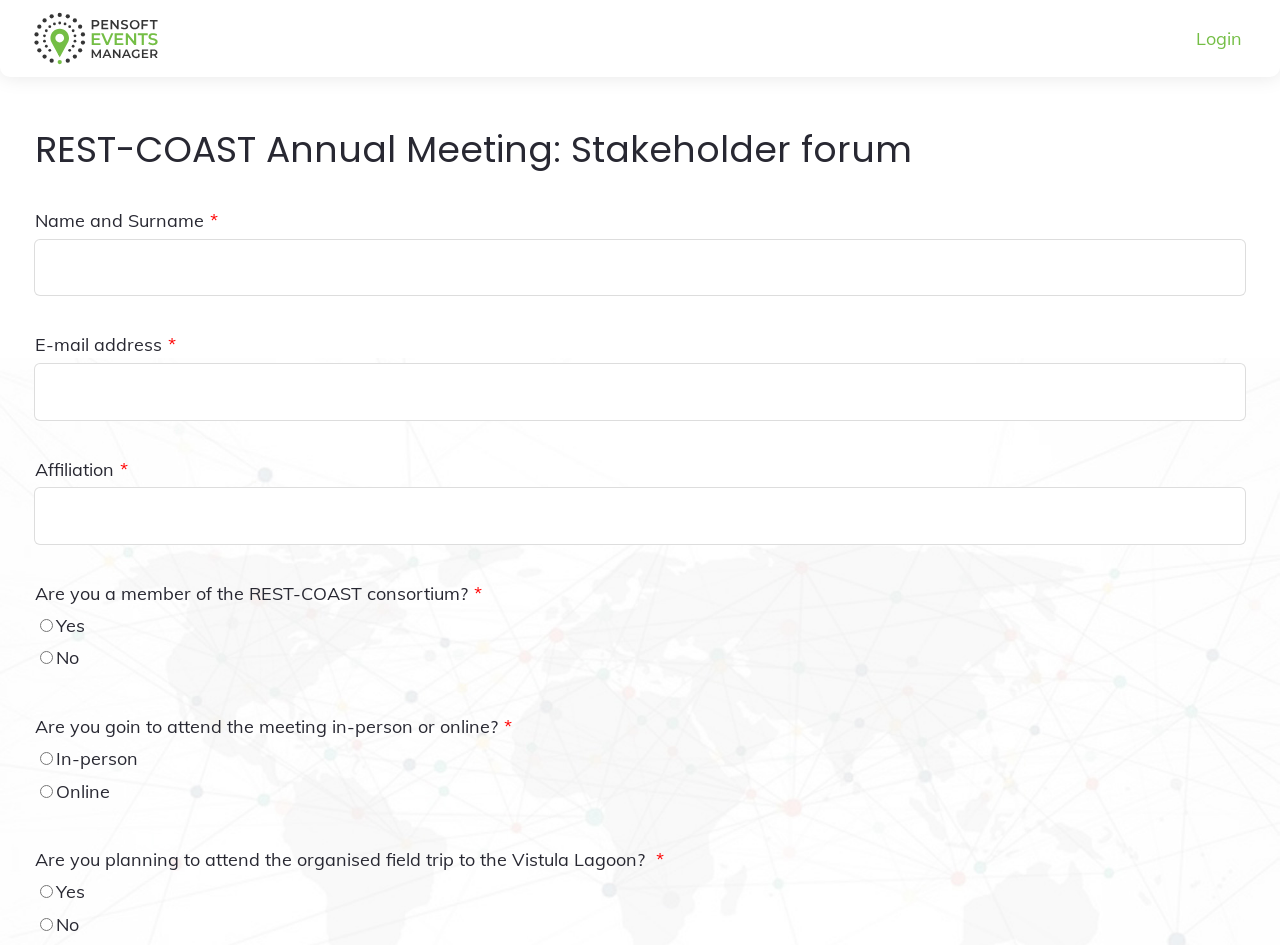Using the element description provided, determine the bounding box coordinates in the format (top-left x, top-left y, bottom-right x, bottom-right y). Ensure that all values are floating point numbers between 0 and 1. Element description: parent_node: Name and Surname name="name"

[0.027, 0.254, 0.973, 0.313]